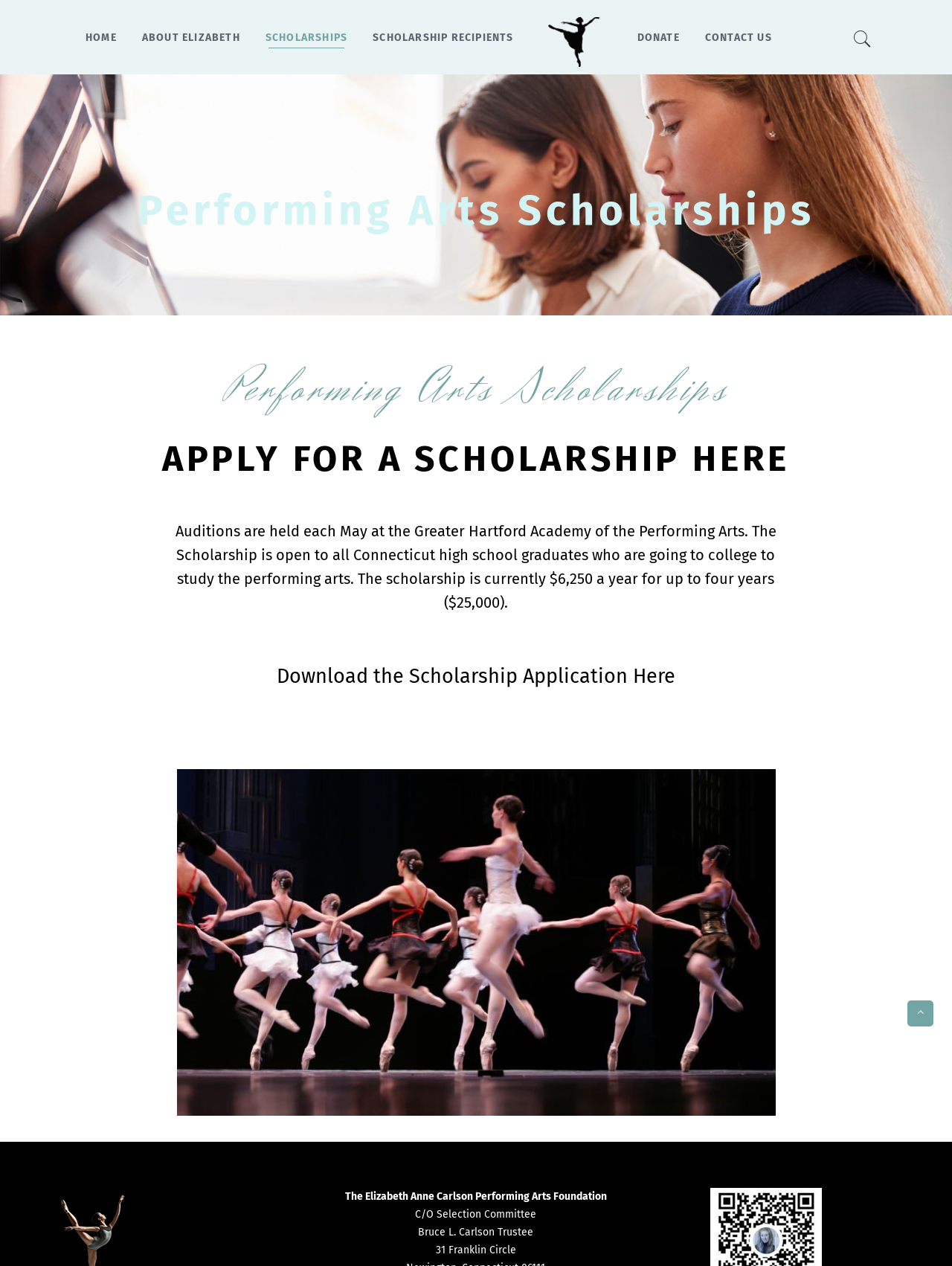Generate the title text from the webpage.

Performing Arts Scholarships